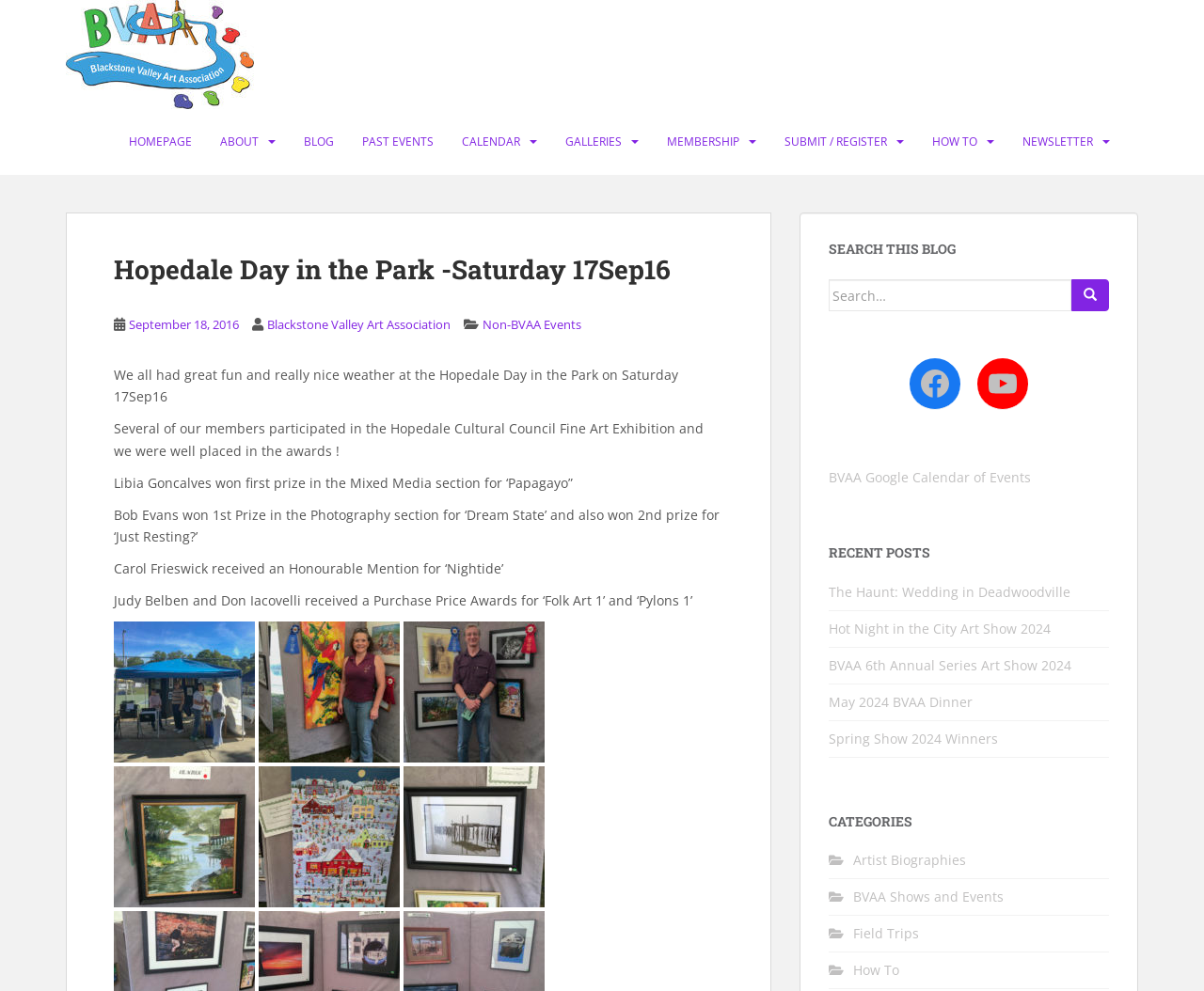Kindly provide the bounding box coordinates of the section you need to click on to fulfill the given instruction: "Click the 'HOMEPAGE' link".

[0.107, 0.124, 0.159, 0.162]